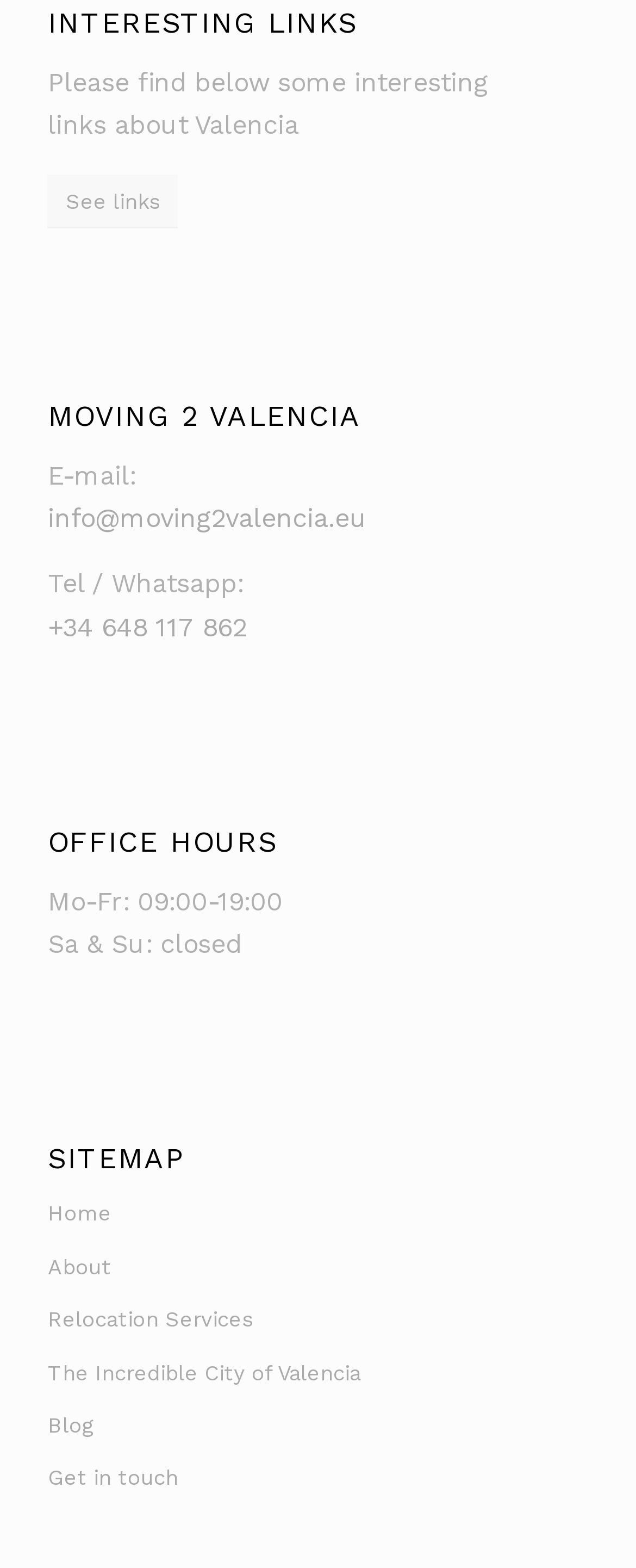Respond to the following query with just one word or a short phrase: 
What is the first link in the sitemap?

Home